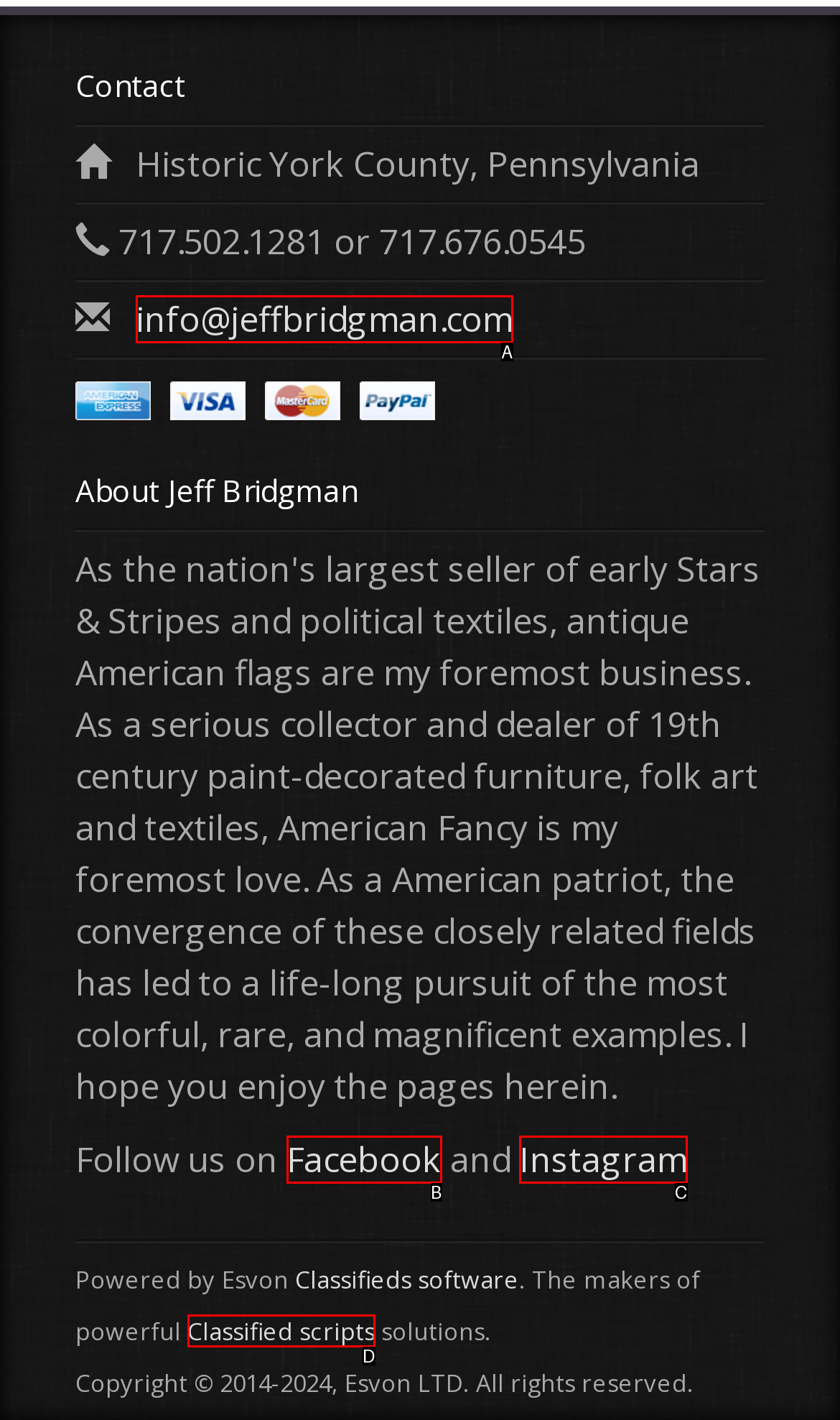Match the element description to one of the options: 日本語
Respond with the corresponding option's letter.

None